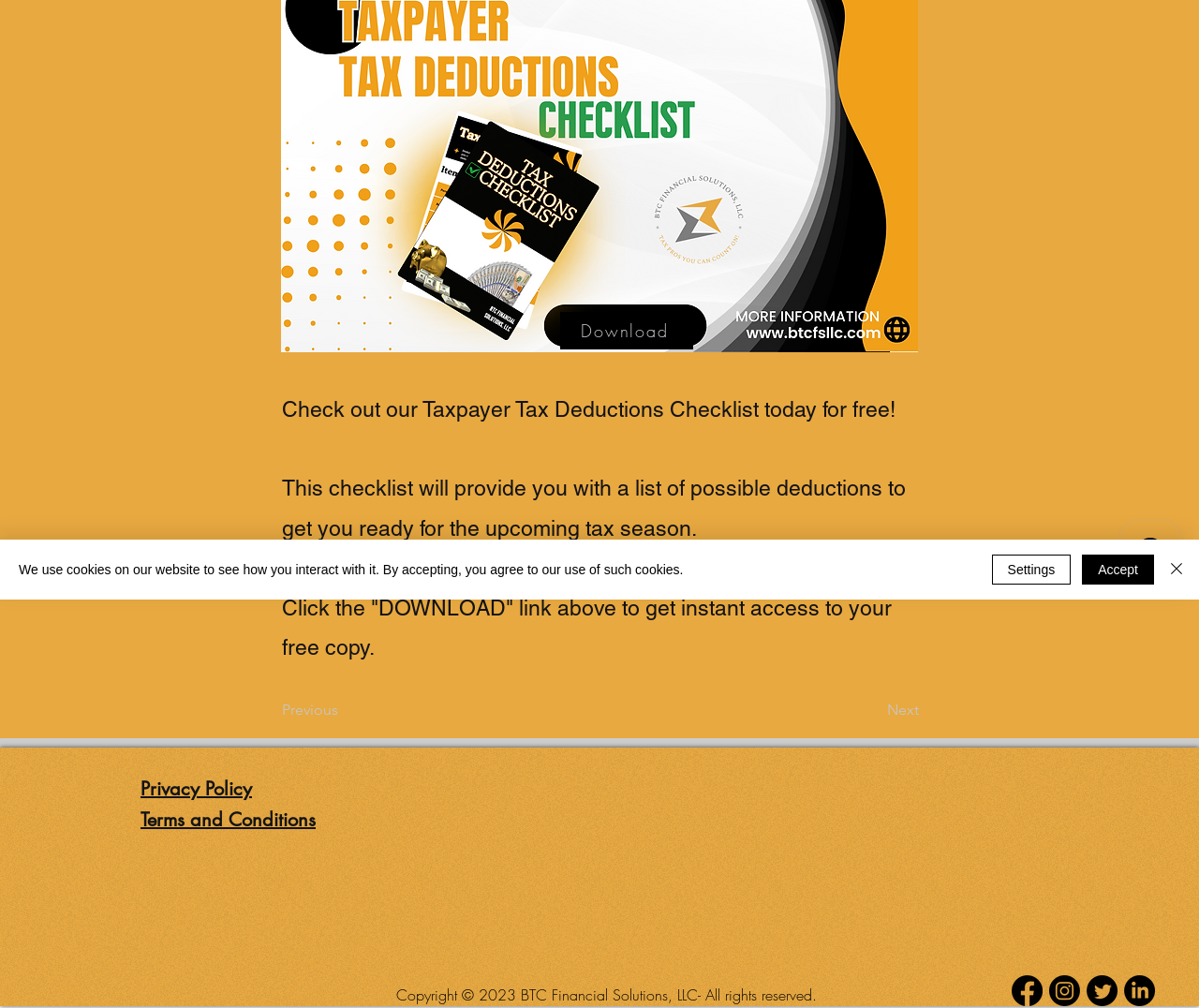Bounding box coordinates should be provided in the format (top-left x, top-left y, bottom-right x, bottom-right y) with all values between 0 and 1. Identify the bounding box for this UI element: August 3, 2022August 3, 2022

None